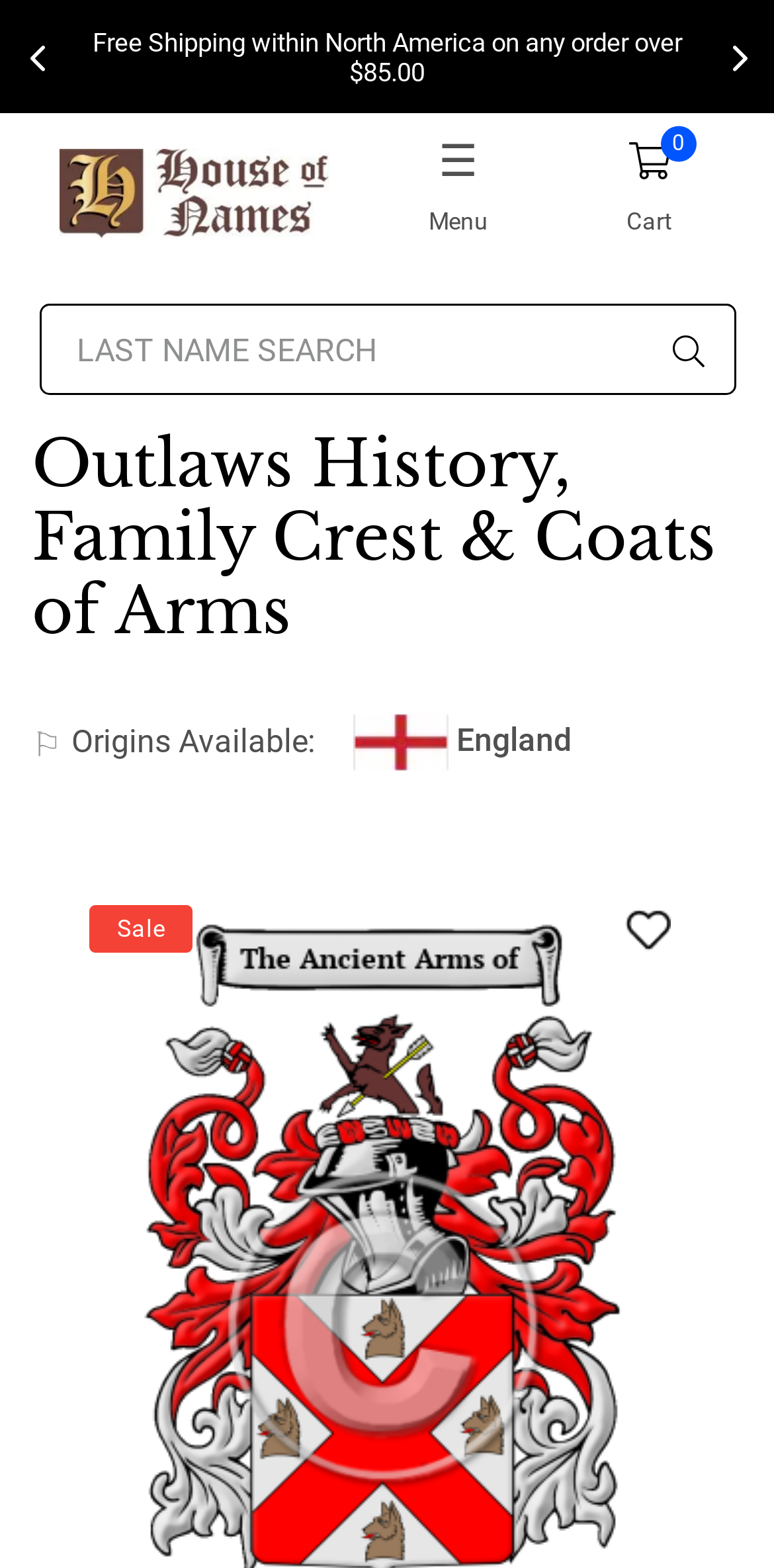Please identify the bounding box coordinates of the element's region that I should click in order to complete the following instruction: "View products". The bounding box coordinates consist of four float numbers between 0 and 1, i.e., [left, top, right, bottom].

[0.183, 0.82, 0.817, 0.849]